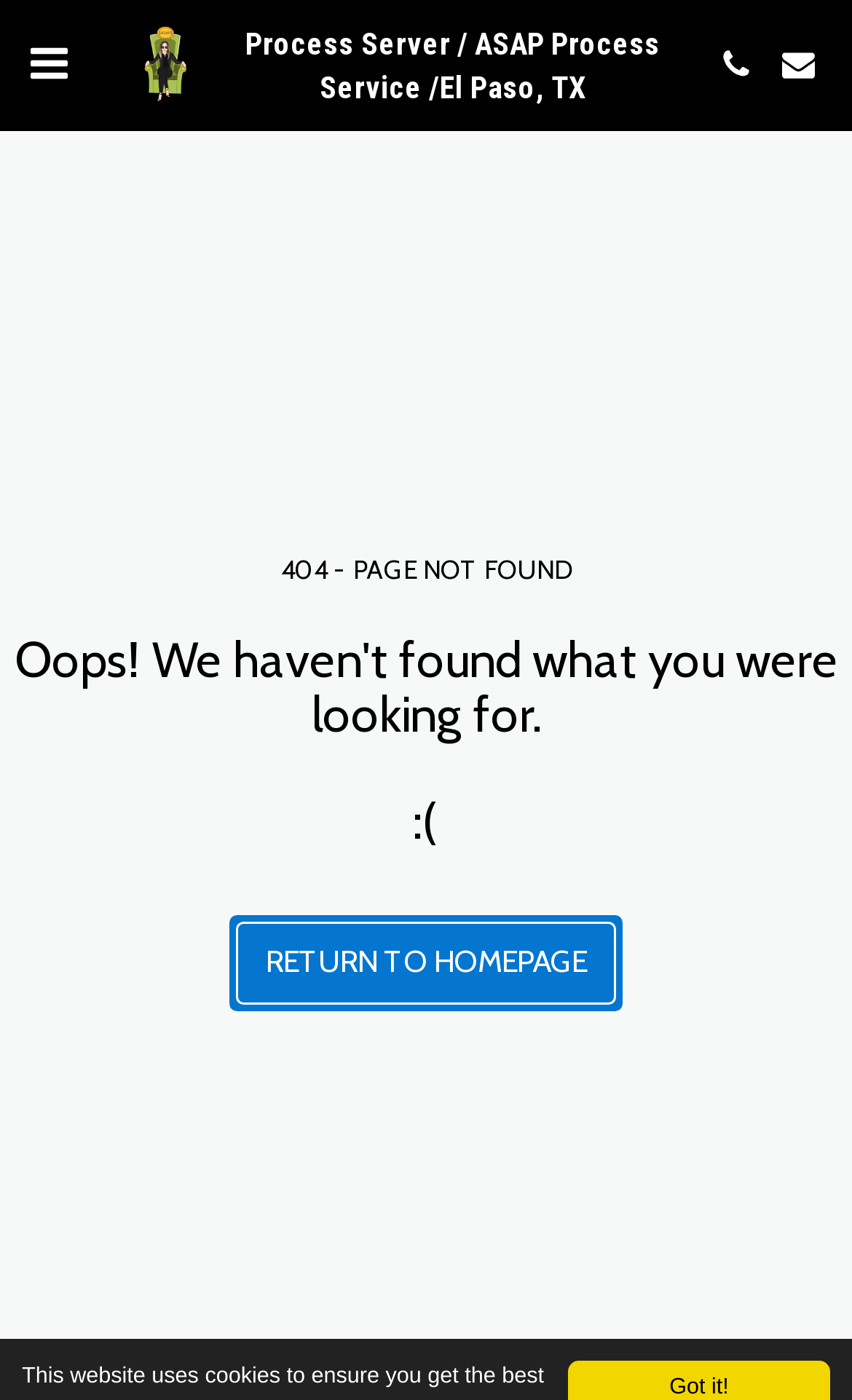Explain in detail what is displayed on the webpage.

The webpage appears to be an error page, specifically a 404 page not found error. At the top of the page, there is a link with the text "Process Server / ASAP Process Service /El Paso, TX Process Server / ASAP Process Service /El Paso, TX" which is accompanied by a small image to its right. Below this link, there are three buttons aligned horizontally, with the first button being a small icon, the second button being a blank button, and the third button being another small icon.

The main content of the page is a static text element that displays the error message "404 - PAGE NOT FOUND" in a prominent font size. Below this error message, there is a heading that apologizes for the inconvenience, stating "Oops! We haven't found what you were looking for. :(".

At the bottom of the page, there is a link with the text "RETURN TO HOMEPAGE" which is centered horizontally. The overall layout of the page is simple and easy to navigate, with clear headings and concise text.